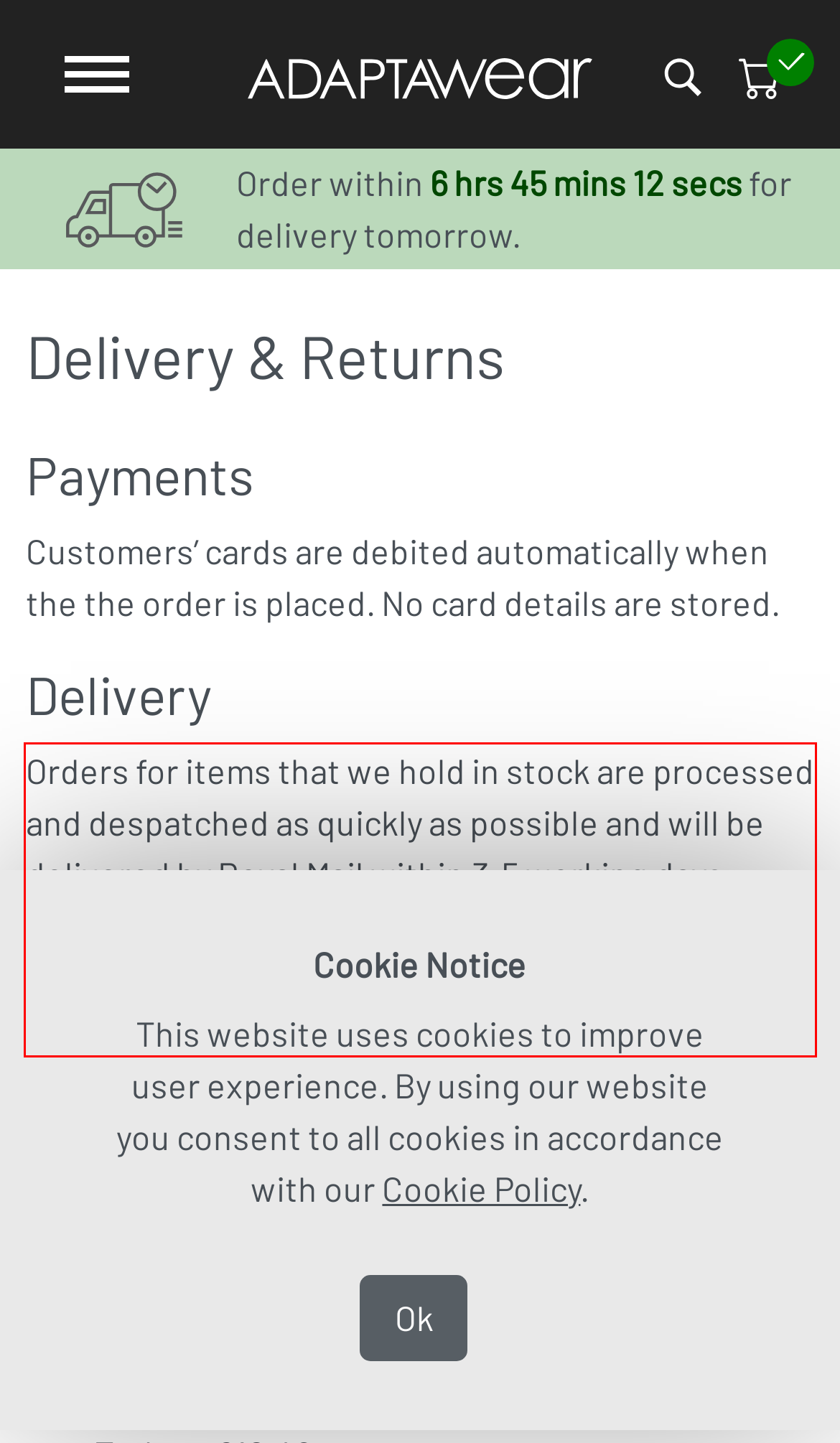Please analyze the screenshot of a webpage and extract the text content within the red bounding box using OCR.

Orders for items that we hold in stock are processed and despatched as quickly as possible and will be delivered by Royal Mail within 3-5 working days. Overseas deliveries or deliveries to the Scottish Highlands, Channel Islands, Isle of Man and Isle of Wight may take a little longer.